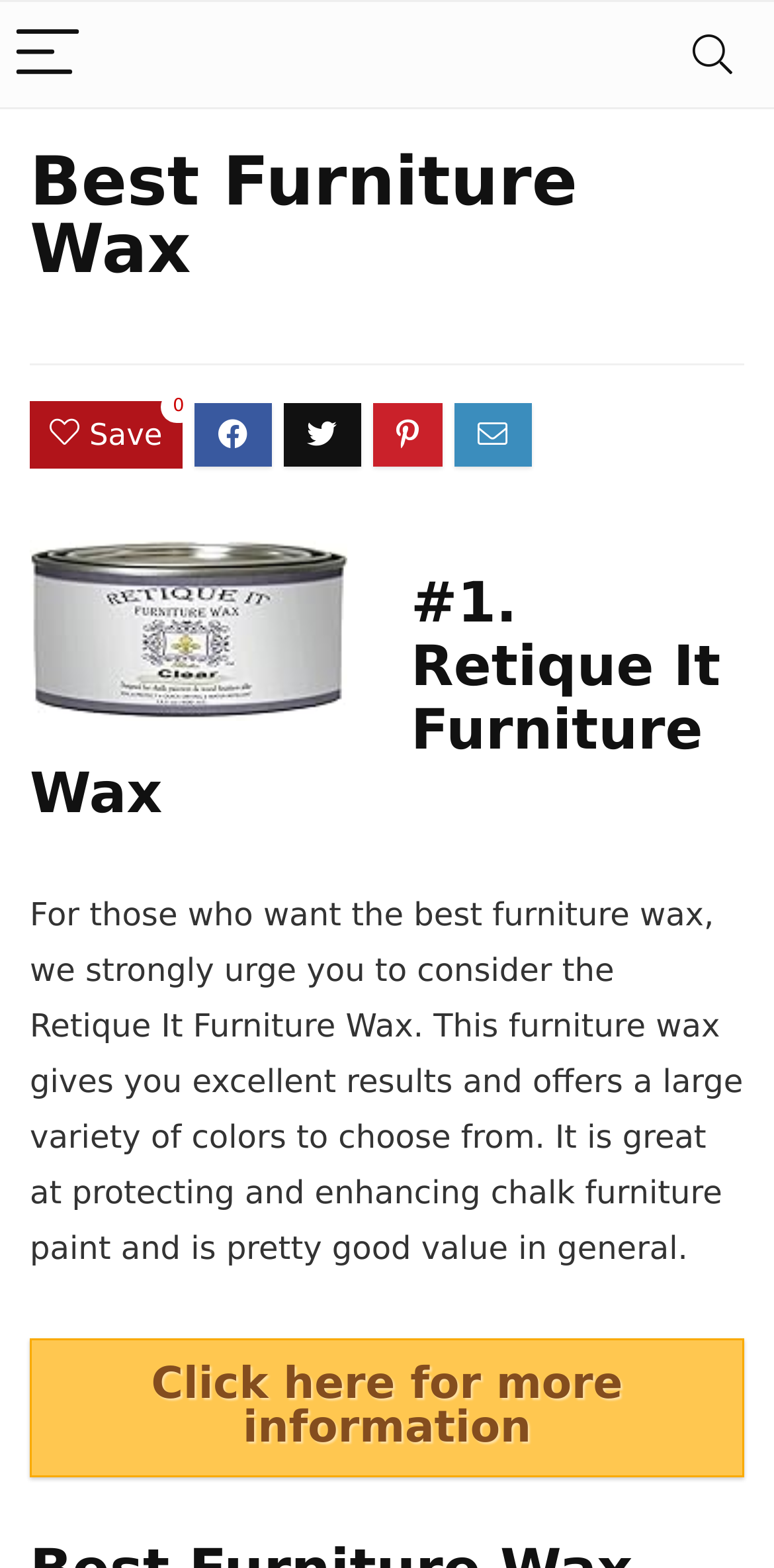What is the purpose of the furniture wax?
Use the screenshot to answer the question with a single word or phrase.

Protecting and enhancing